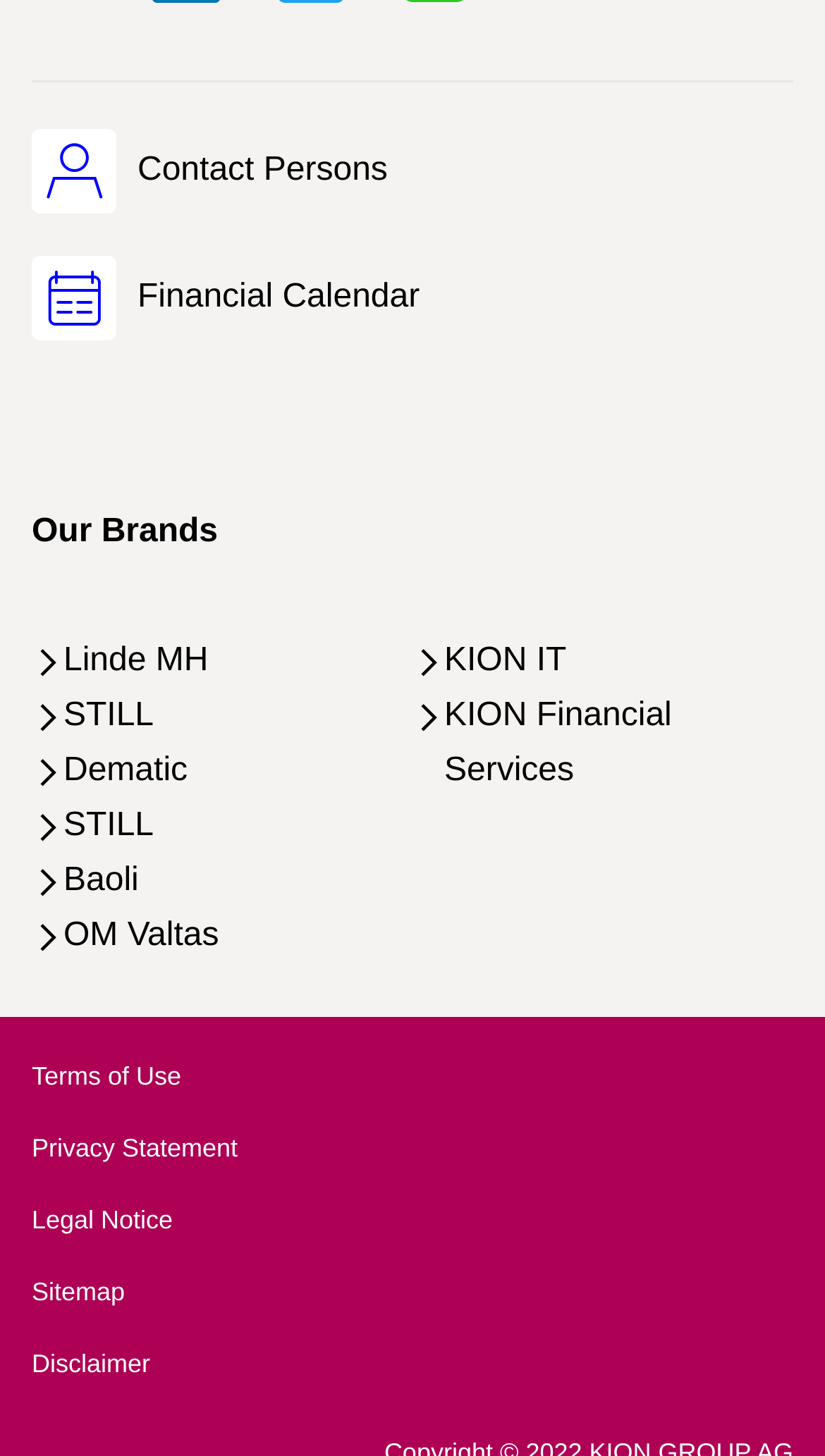Please specify the bounding box coordinates of the clickable section necessary to execute the following command: "Explore financial calendar".

[0.038, 0.176, 0.962, 0.234]